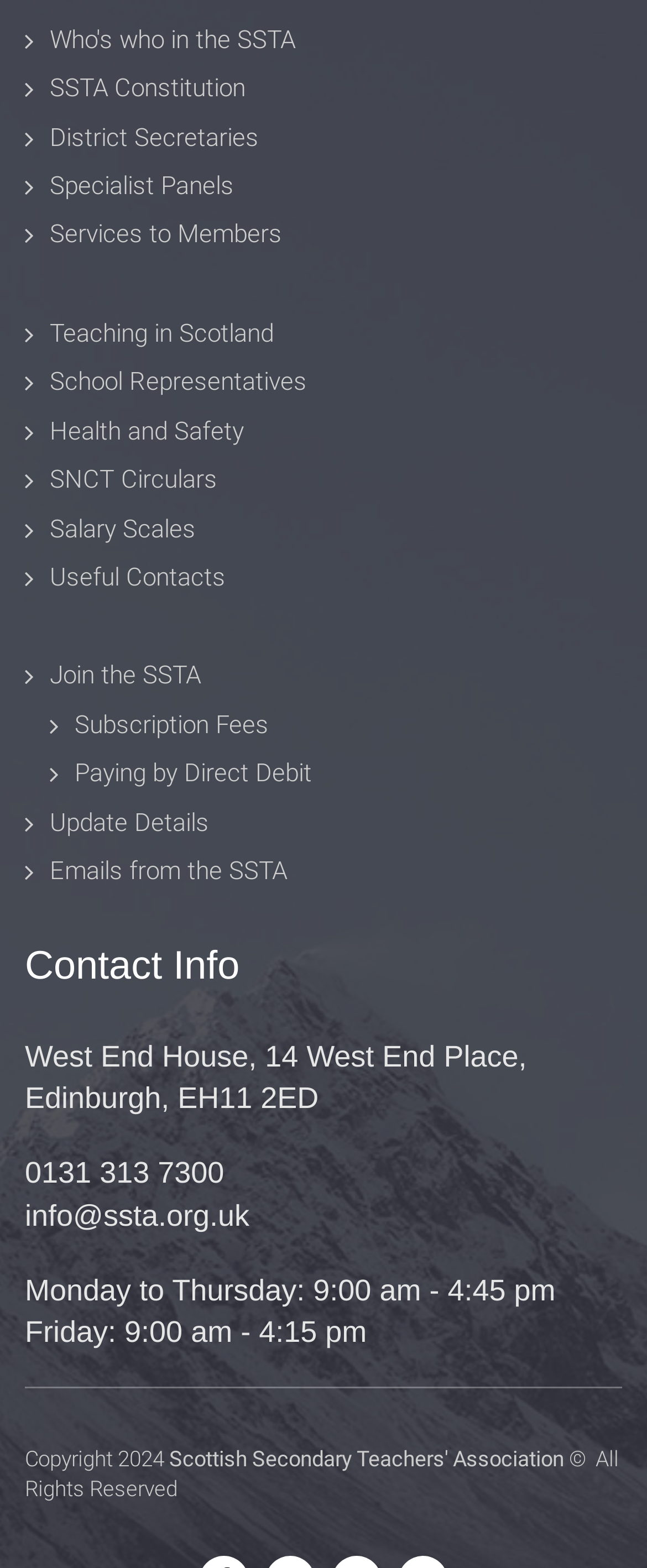Determine the bounding box coordinates for the UI element matching this description: "Who's who in the SSTA".

[0.077, 0.016, 0.456, 0.035]